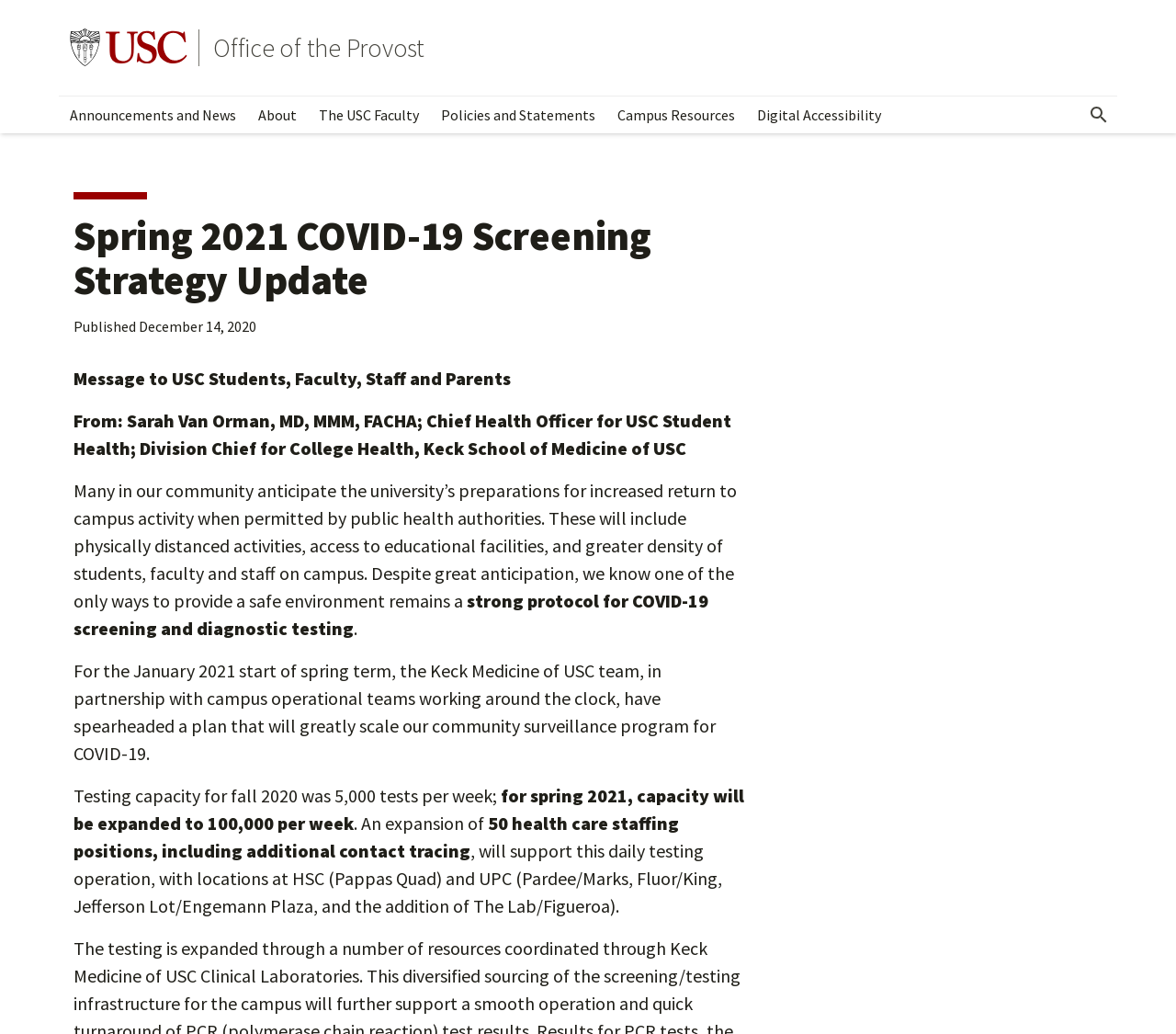Please identify the bounding box coordinates of the element on the webpage that should be clicked to follow this instruction: "Open Search". The bounding box coordinates should be given as four float numbers between 0 and 1, formatted as [left, top, right, bottom].

[0.919, 0.093, 0.95, 0.129]